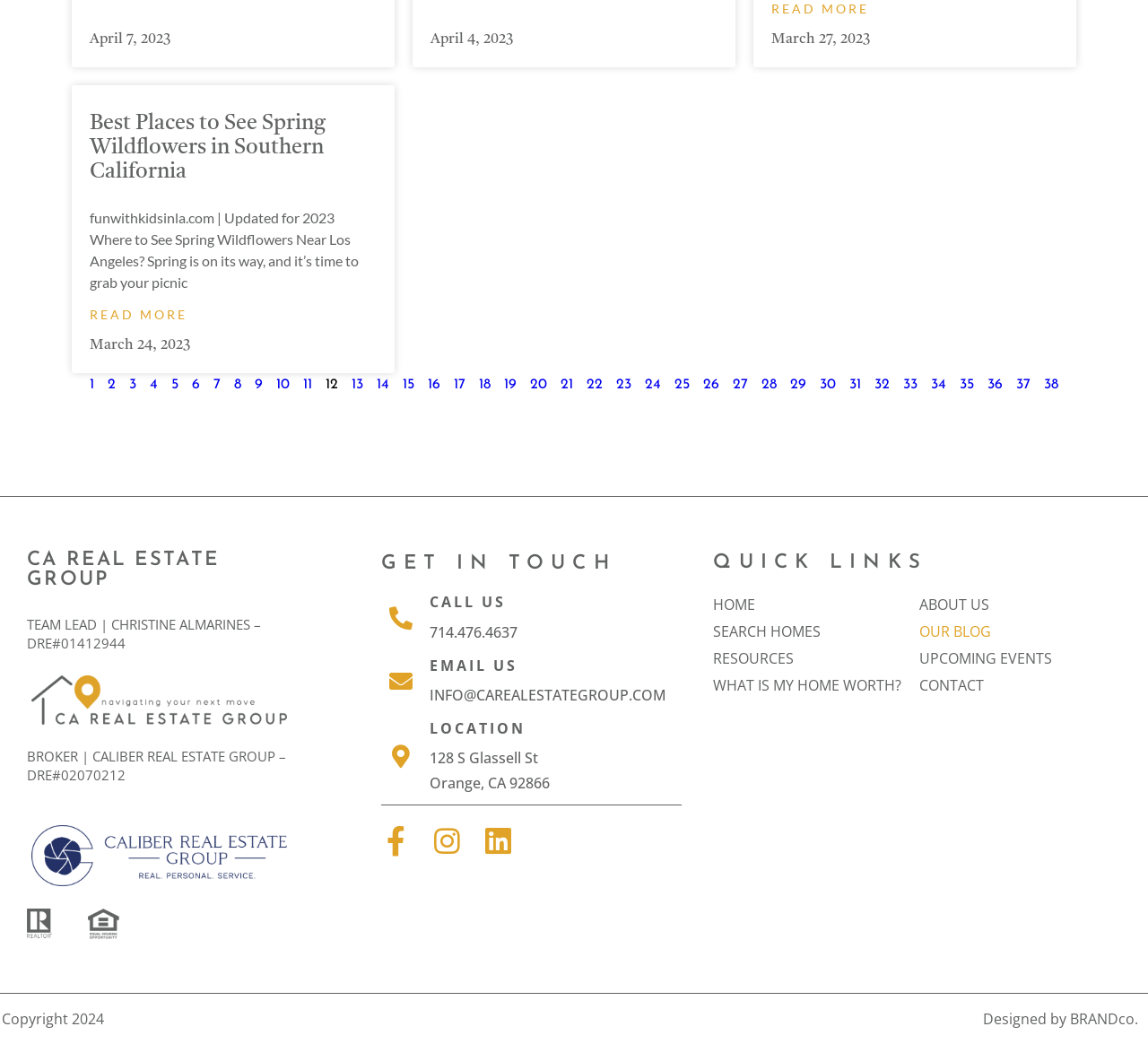Give a concise answer of one word or phrase to the question: 
What is the date of the first article?

April 7, 2023